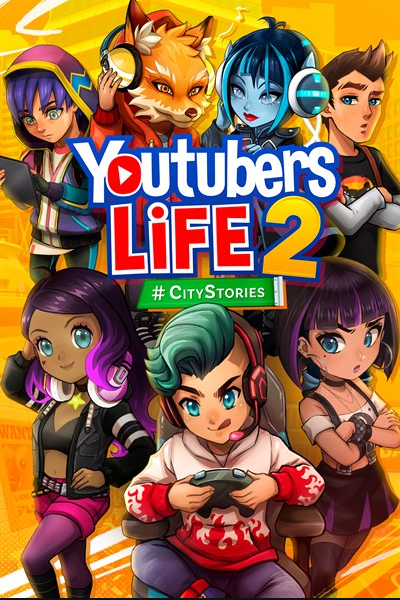Summarize the image with a detailed caption.

The image showcases the vibrant and dynamic cover art for the video game "Youtubers Life 2: #CityStories." The artwork features a diverse group of animated characters, each with distinct styles and personalities that highlight the theme of online fame and social media culture. Prominently displayed in the center is the game's title, "Youtubers Life 2," adorned with the recognizable play button symbol, suggesting a connection to video content creation. The colorful background pulses with energy, emphasizing the lively atmosphere of the virtual world players can explore. This illustration captures the essence of creativity and community that defines the gaming experience.